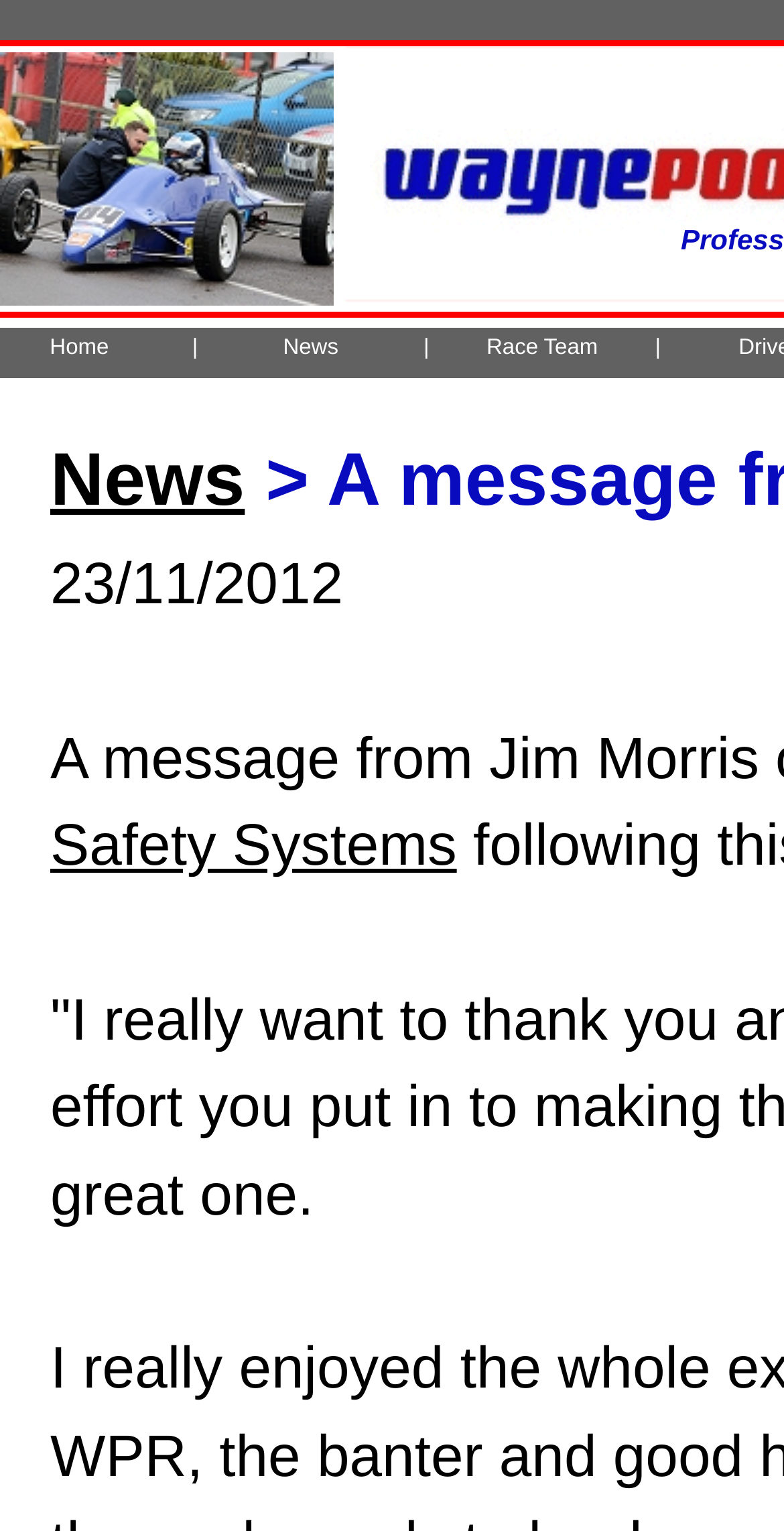Give a complete and precise description of the webpage's appearance.

The webpage is about Wayne Poole Racing, a website focused on formula ford race hire and preparation, motor sport engineering, and services, as well as sponsor driver management. 

At the top left of the page, there is a logo image. Below the logo, there is a navigation menu with four main tabs: Home, News, Race Team, and another unspecified tab, separated by vertical lines. The Home tab is located at the top left, followed by the News tab, then the Race Team tab, and finally the unspecified tab at the top right. 

Further down the page, there is another News link, which is positioned below the navigation menu. Below this link, there is a date "23/11/2012" displayed. At the bottom left of the page, there is a non-breaking space character.